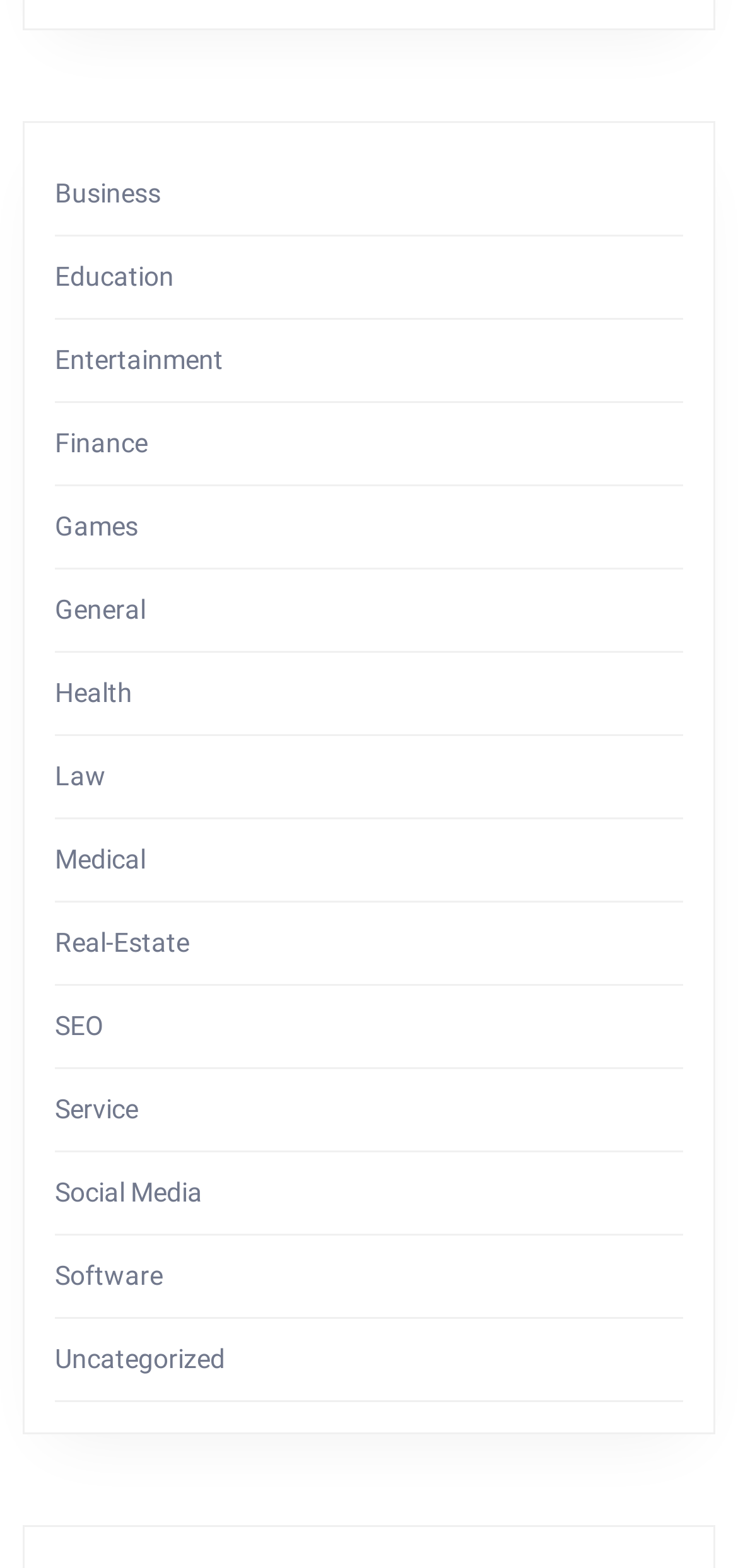Please determine the bounding box coordinates of the element to click in order to execute the following instruction: "Select Education". The coordinates should be four float numbers between 0 and 1, specified as [left, top, right, bottom].

[0.074, 0.167, 0.236, 0.186]